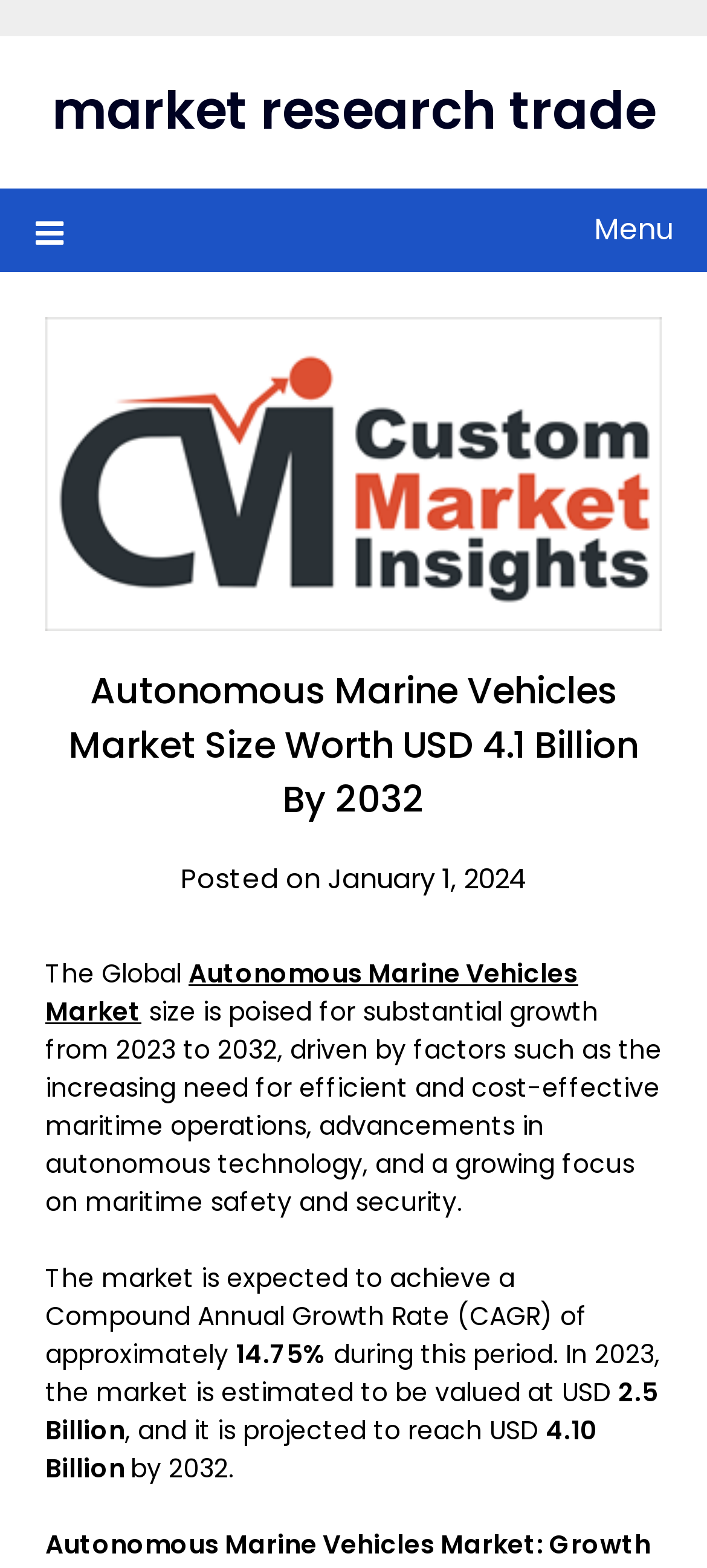What is the projected market value by 2032?
Refer to the image and provide a one-word or short phrase answer.

USD 4.10 Billion